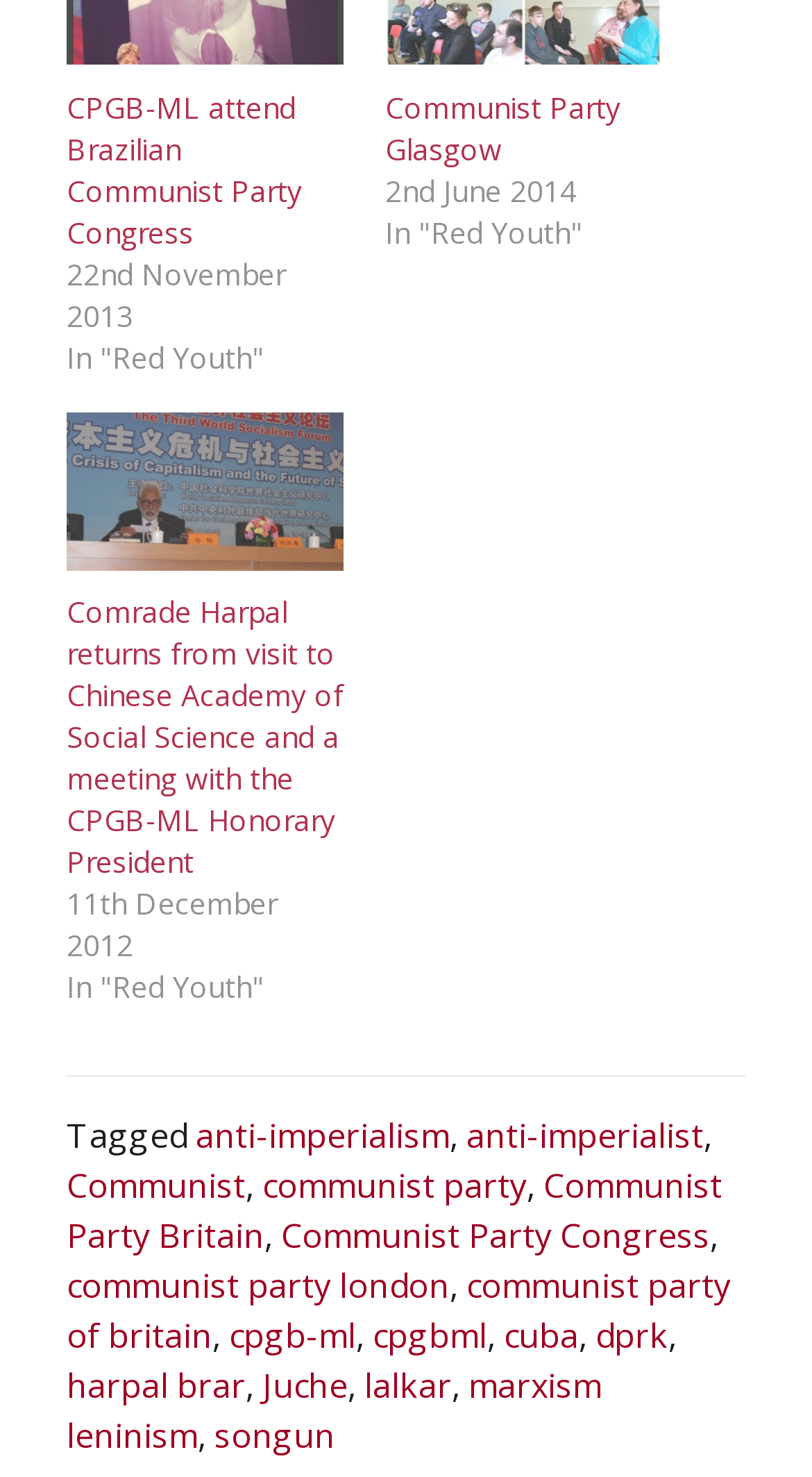Please answer the following question using a single word or phrase: 
What is the title of the first article?

CPGB-ML attend Brazilian Communist Party Congress